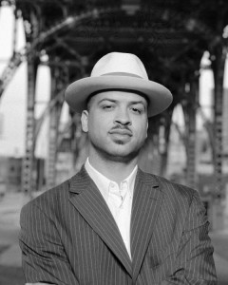Describe every important feature and element in the image comprehensively.

The image showcases pianist Jason Moran, who is celebrated for his remarkable improvisational skills and innovative approach to music. Dressed in a stylish striped suit and a distinctive wide-brimmed hat, he stands confidently against an architectural backdrop of a bridge or structure, suggesting his deep roots in urban culture. Known for blending diverse musical influences—from classical composers like Johannes Brahms to contemporary styles—Moran embodies a modern jazz aesthetic. His commitment to education and collaboration is highlighted by his upcoming residency at the New England Conservatory, where he will lead masterclasses and perform with students. This image captures not only his artistic flair but also the essence of his contributions to the jazz community.